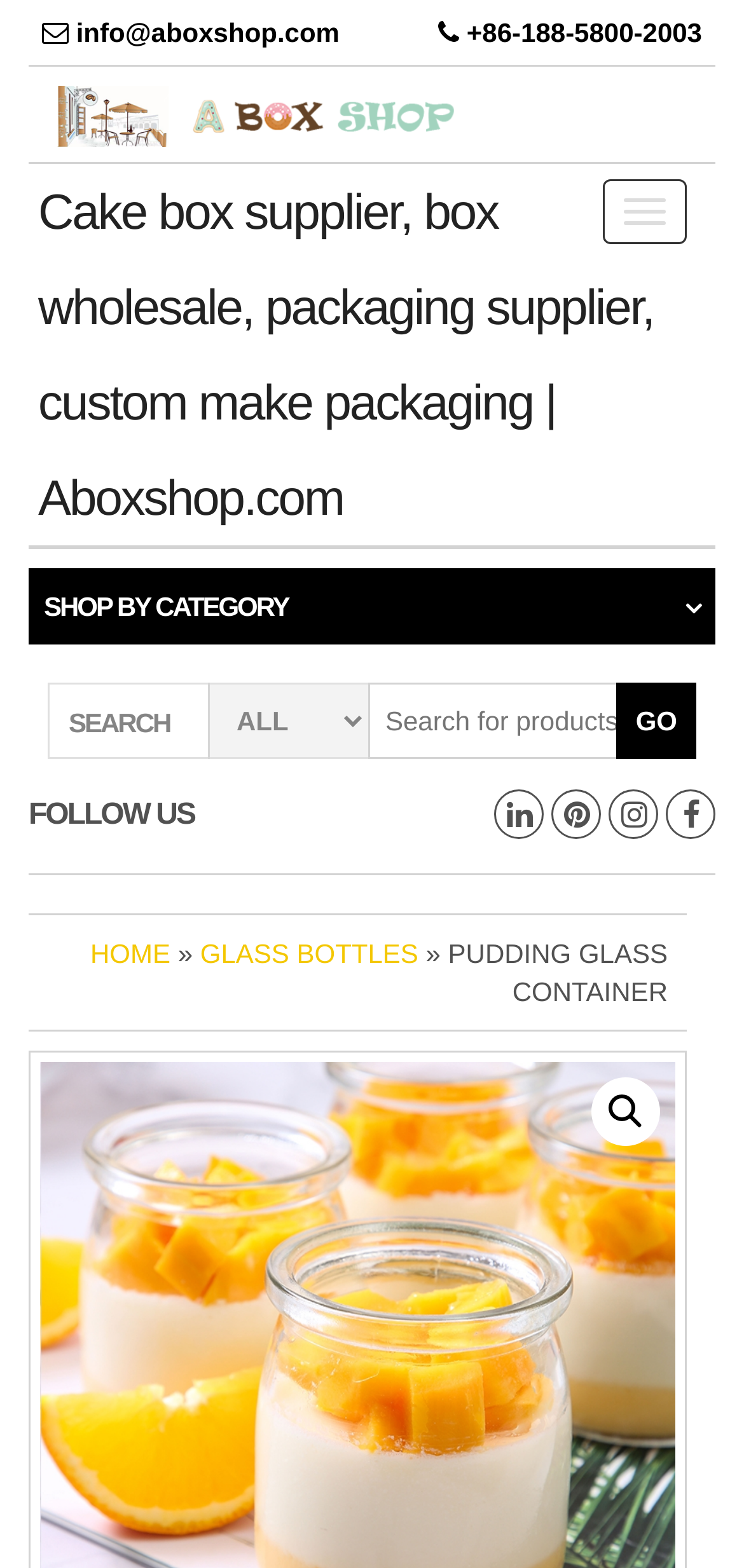Answer the question with a single word or phrase: 
What is the current page of the website?

HOME